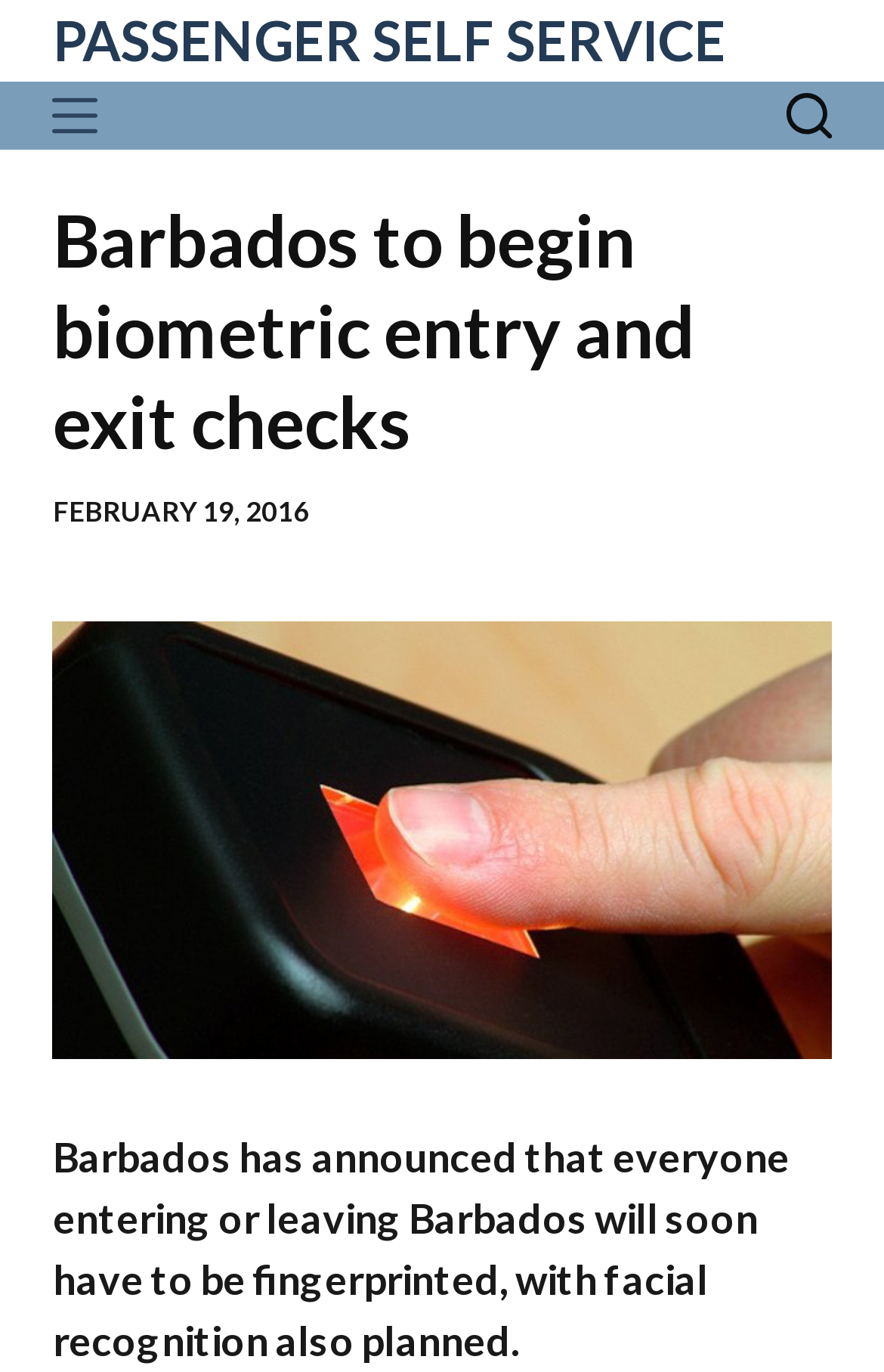Indicate the bounding box coordinates of the element that must be clicked to execute the instruction: "Click the left button". The coordinates should be given as four float numbers between 0 and 1, i.e., [left, top, right, bottom].

[0.06, 0.068, 0.133, 0.101]